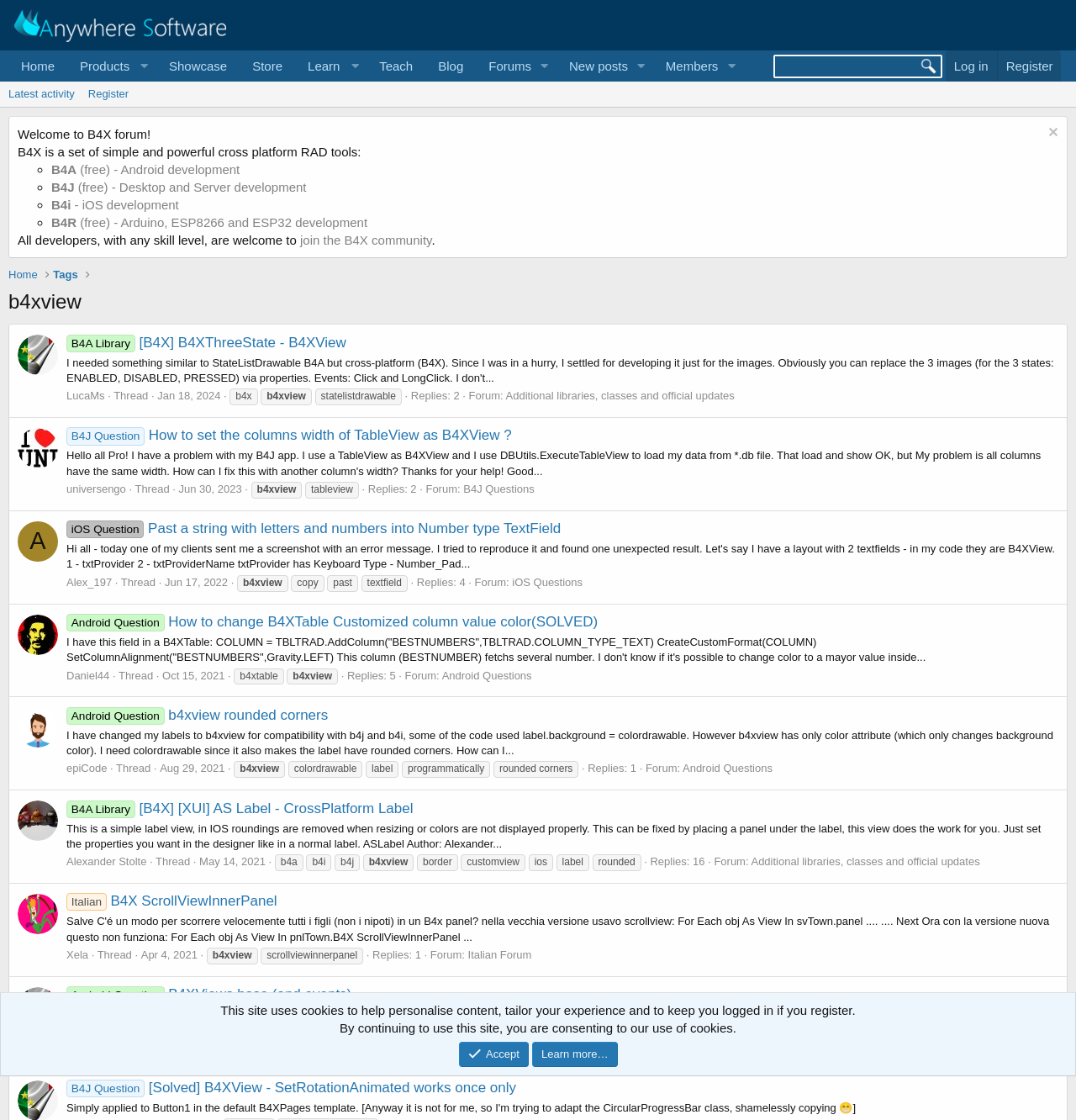How many main navigation menu items are there?
Identify the answer in the screenshot and reply with a single word or phrase.

7